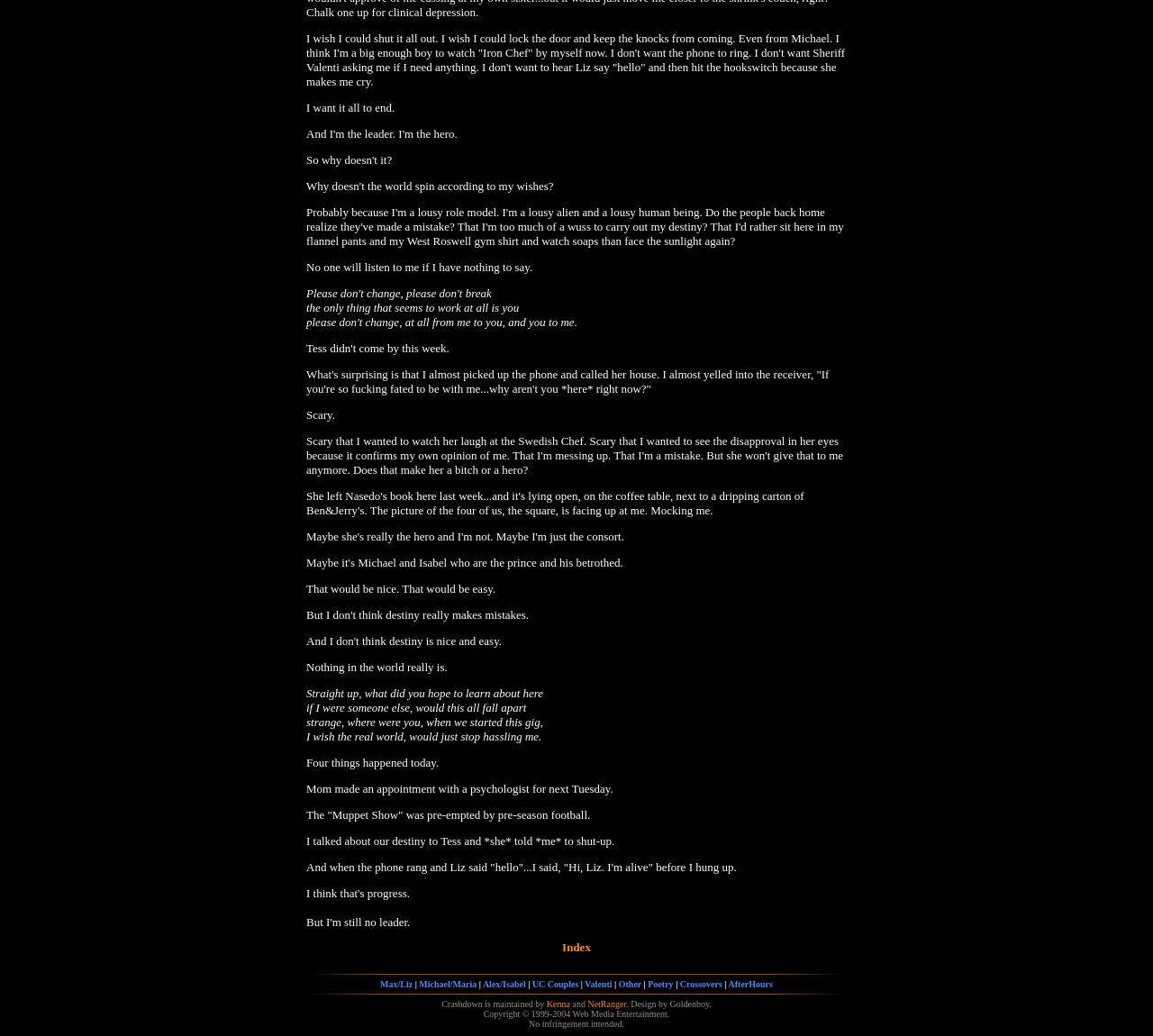Determine the bounding box coordinates for the HTML element described here: "UC Couples".

[0.462, 0.945, 0.502, 0.955]